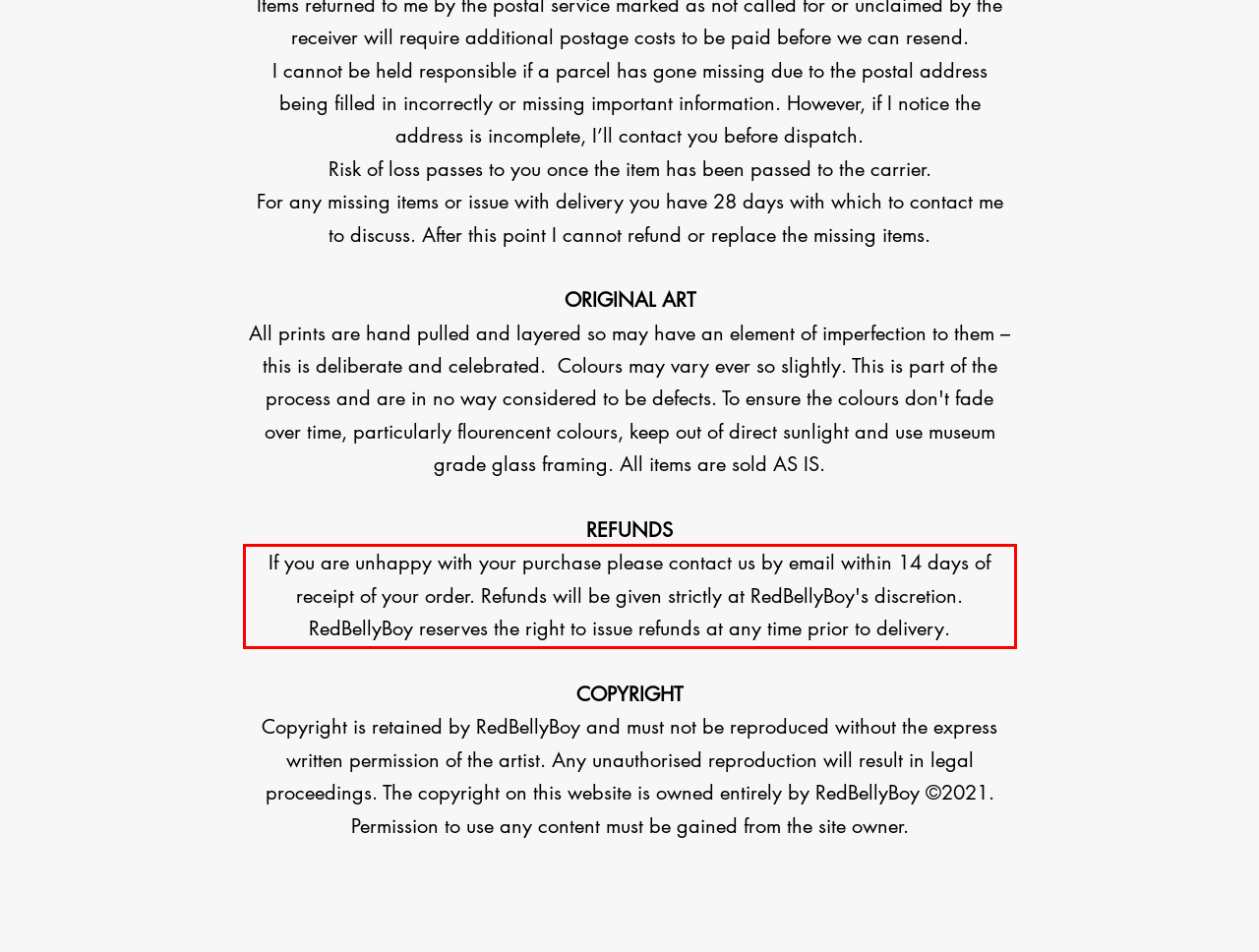Locate the red bounding box in the provided webpage screenshot and use OCR to determine the text content inside it.

If you are unhappy with your purchase please contact us by email within 14 days of receipt of your order. Refunds will be given strictly at RedBellyBoy's discretion. RedBellyBoy reserves the right to issue refunds at any time prior to delivery.